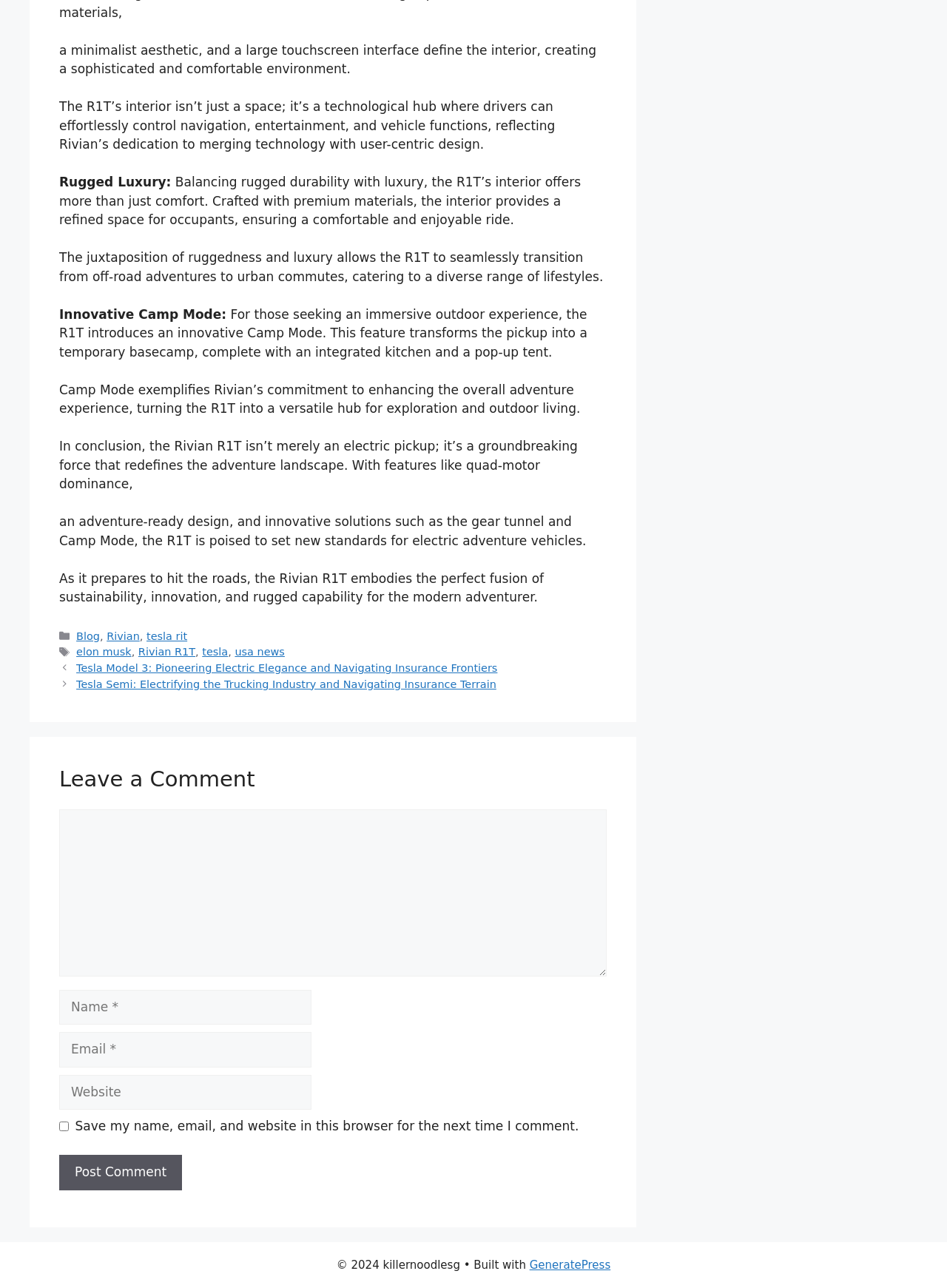Predict the bounding box for the UI component with the following description: "parent_node: Comment name="email" placeholder="Email *"".

[0.062, 0.801, 0.329, 0.829]